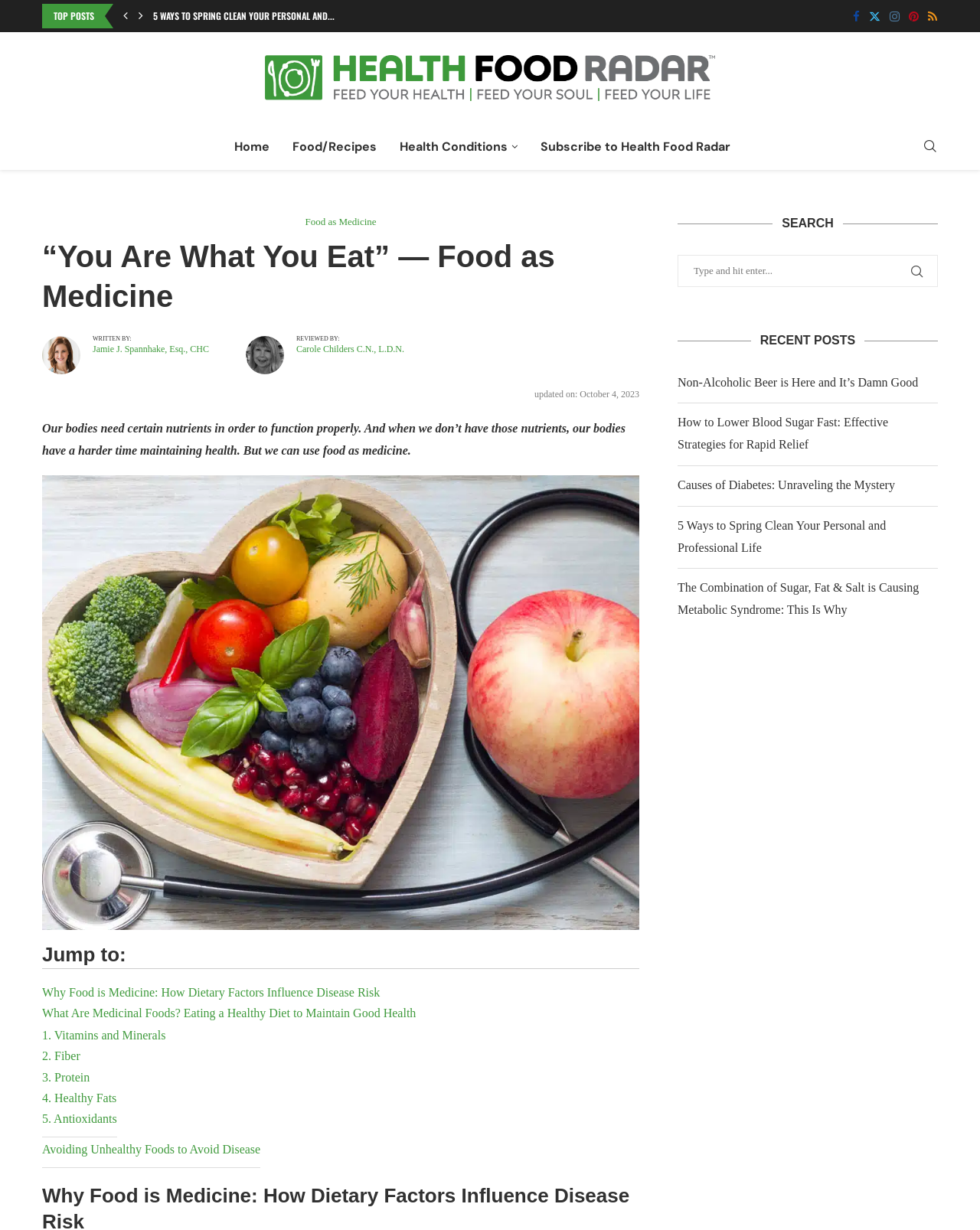Please provide a one-word or phrase answer to the question: 
What is the author of the article?

Jamie J. Spannhake, Esq., CHC